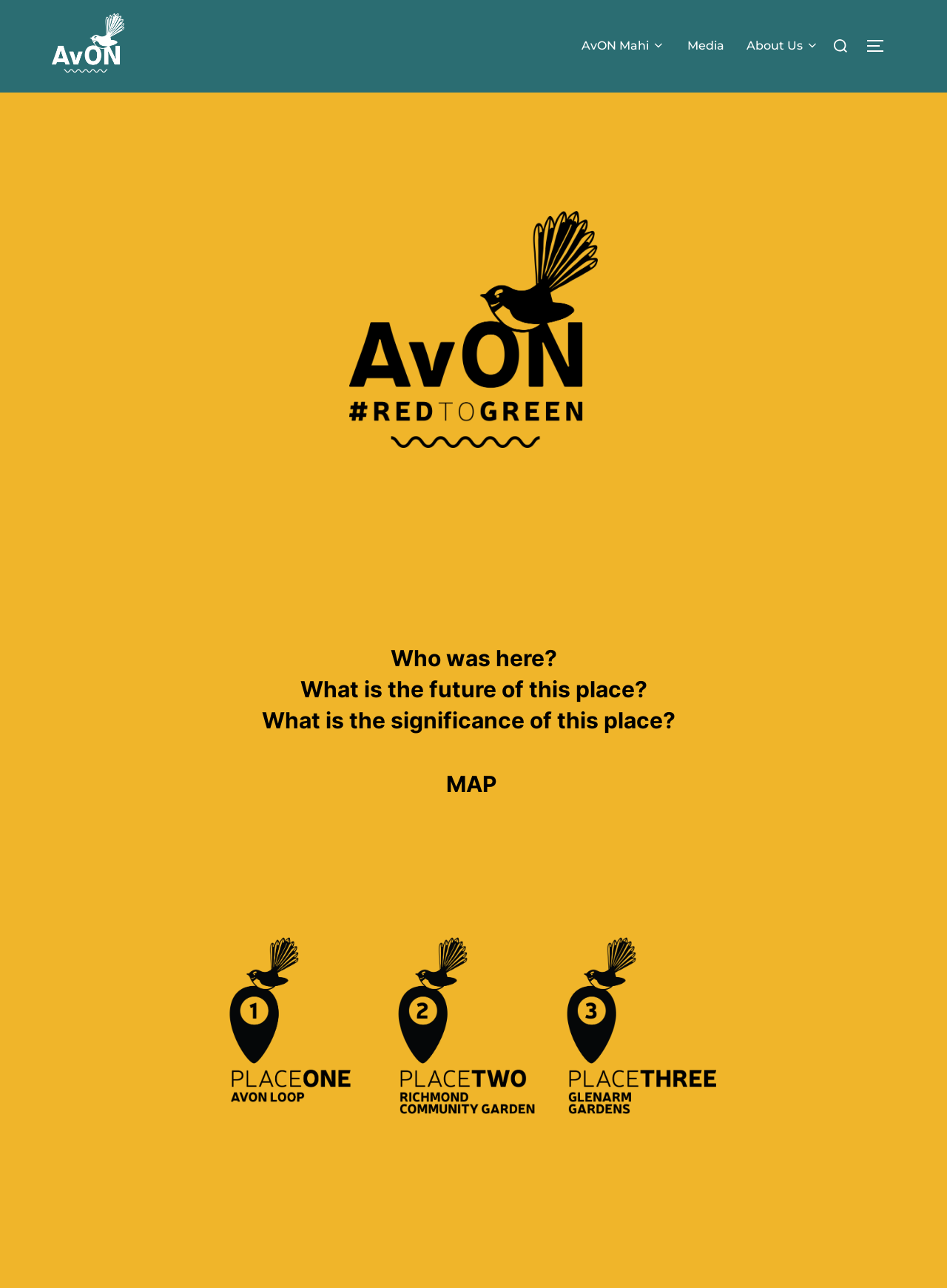Please find the bounding box coordinates (top-left x, top-left y, bottom-right x, bottom-right y) in the screenshot for the UI element described as follows: AvON Mahi

[0.614, 0.025, 0.702, 0.047]